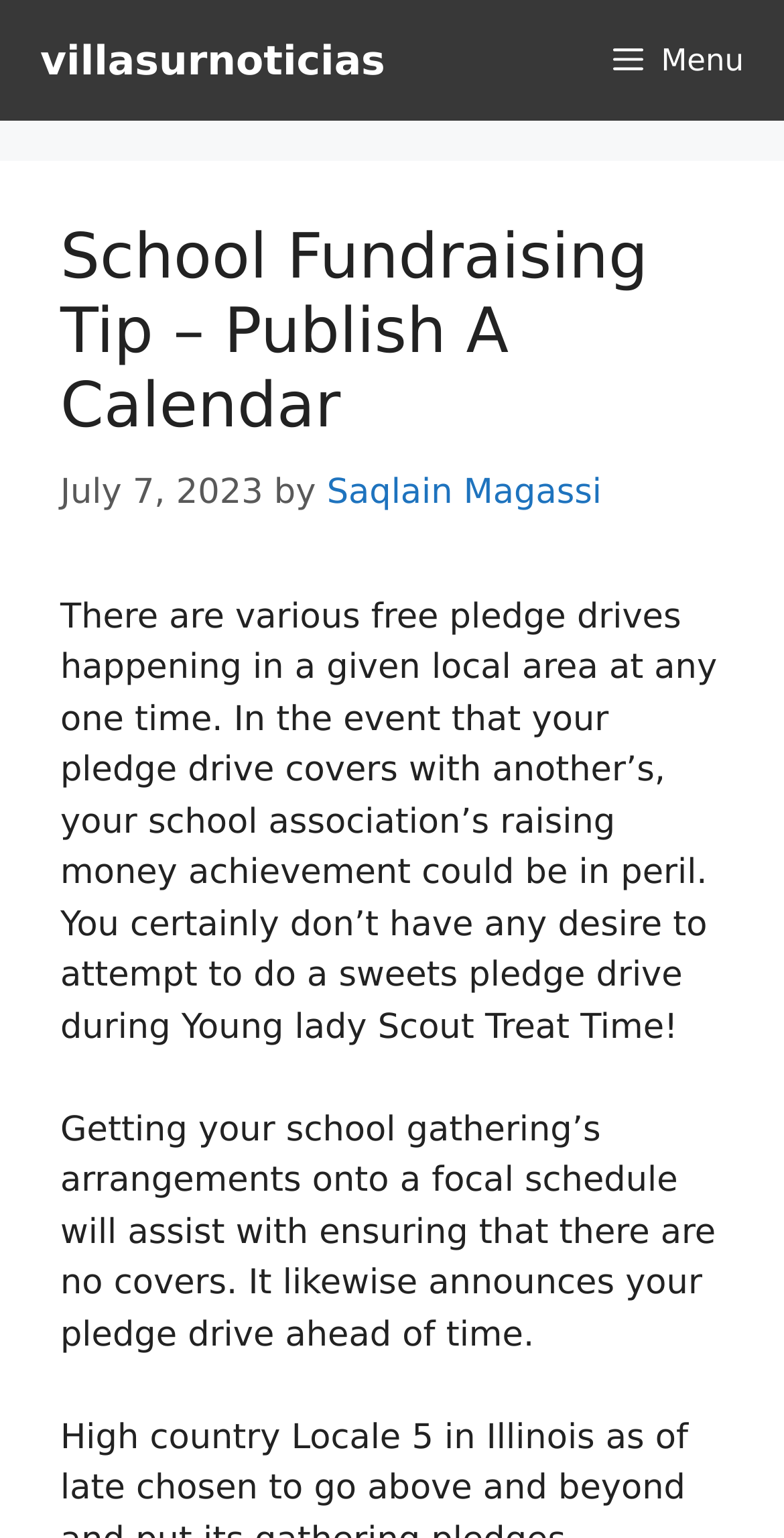What is the purpose of publishing a calendar?
Refer to the image and provide a one-word or short phrase answer.

To avoid pledge drive conflicts